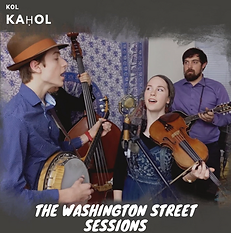Outline with detail what the image portrays.

The image features a vibrant scene from "The Washington Street Sessions" by Kol Kahol. In the foreground, two musicians are engaged in a lively performance: one playing a banjo and the other singing while holding a violin, both dressed in coordinated outfits that reflect their artistic style. A third musician, positioned in the background, stands playing a double bass, contributing to the group's rich sound. The setting is intimate, with decorative fabric in the background that enhances the artistic atmosphere. The title "THE WASHINGTON STREET SESSIONS" is prominently displayed at the bottom, emphasizing the project's name, while "KOL KAHOL" is featured at the top, indicating the ensemble's identity. This image encapsulates the spirit of community and music that defines their live recorded sessions, showcasing their unique blend of traditional and contemporary influences.